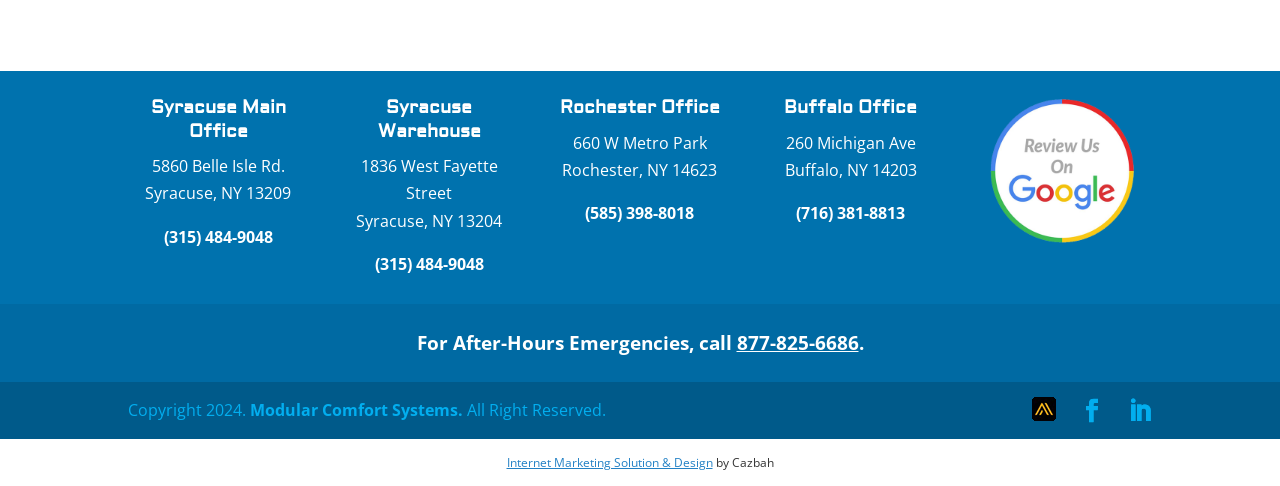Highlight the bounding box coordinates of the element that should be clicked to carry out the following instruction: "Visit Rochester Office webpage". The coordinates must be given as four float numbers ranging from 0 to 1, i.e., [left, top, right, bottom].

[0.439, 0.271, 0.561, 0.372]